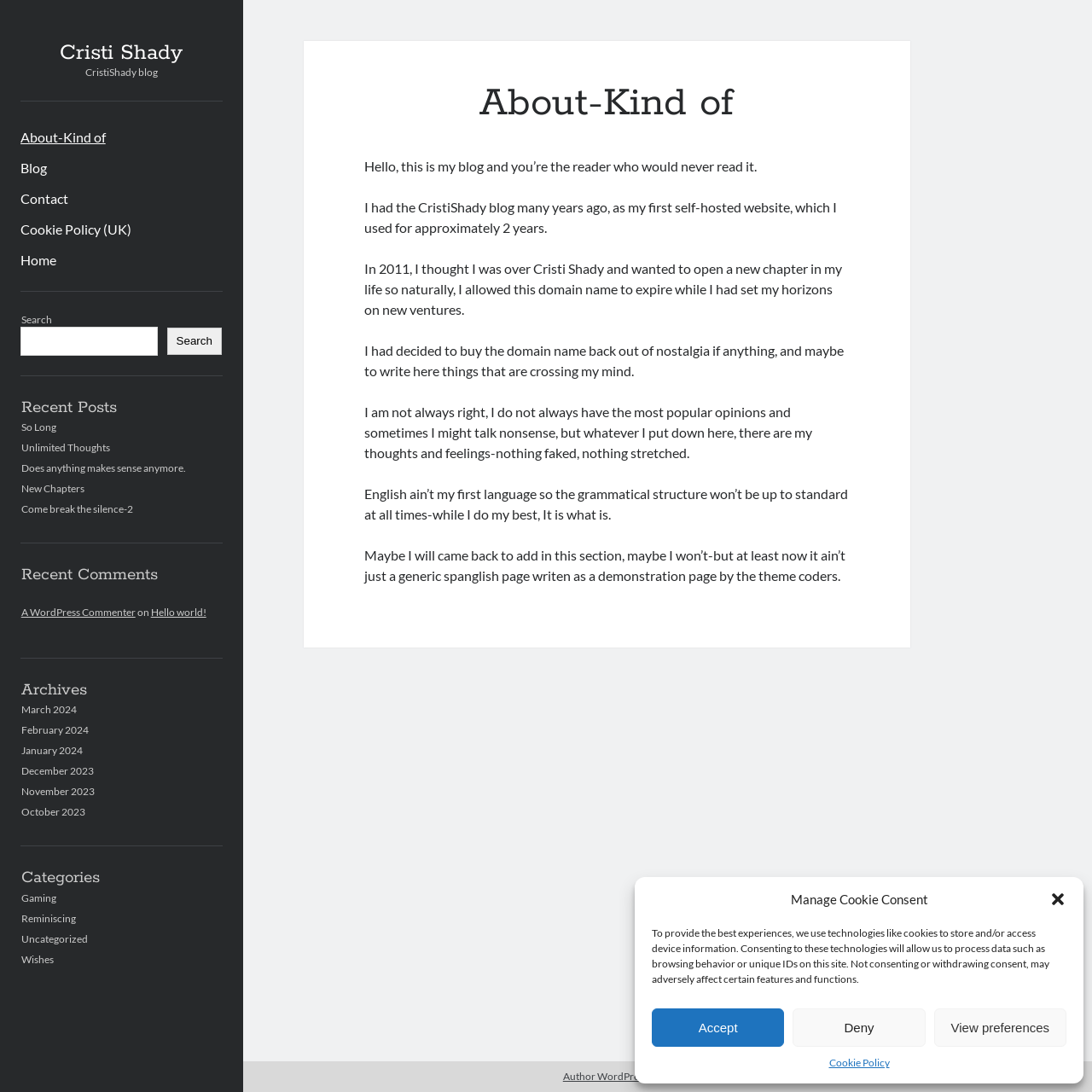What is the author's attitude towards their writing?
Examine the image and give a concise answer in one word or a short phrase.

Honest and authentic